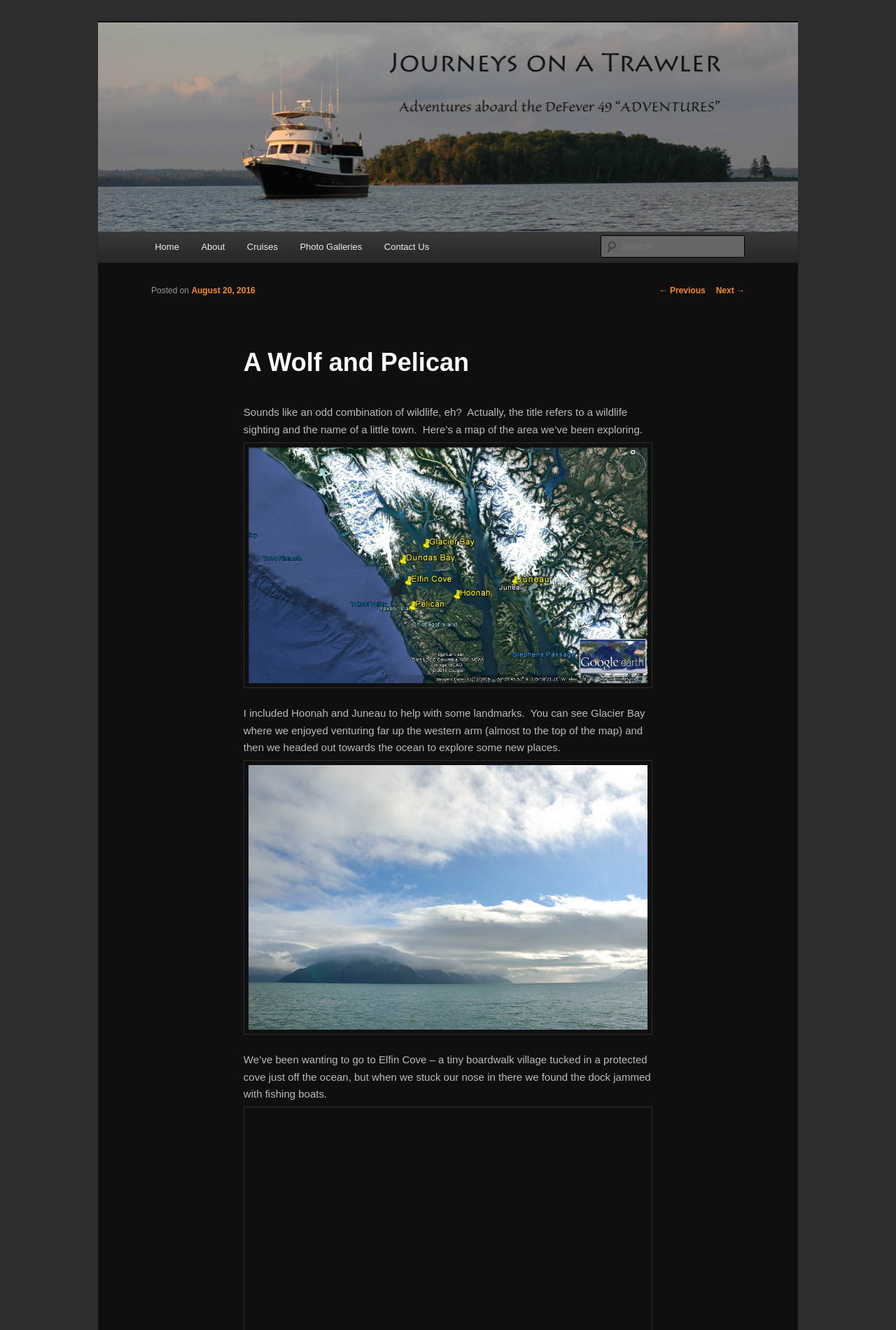Please find the bounding box coordinates of the section that needs to be clicked to achieve this instruction: "View previous post".

[0.736, 0.214, 0.787, 0.222]